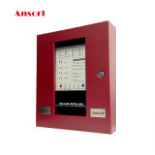What is the purpose of the warning system?
Answer with a single word or phrase by referring to the visual content.

Enhancing vehicle safety